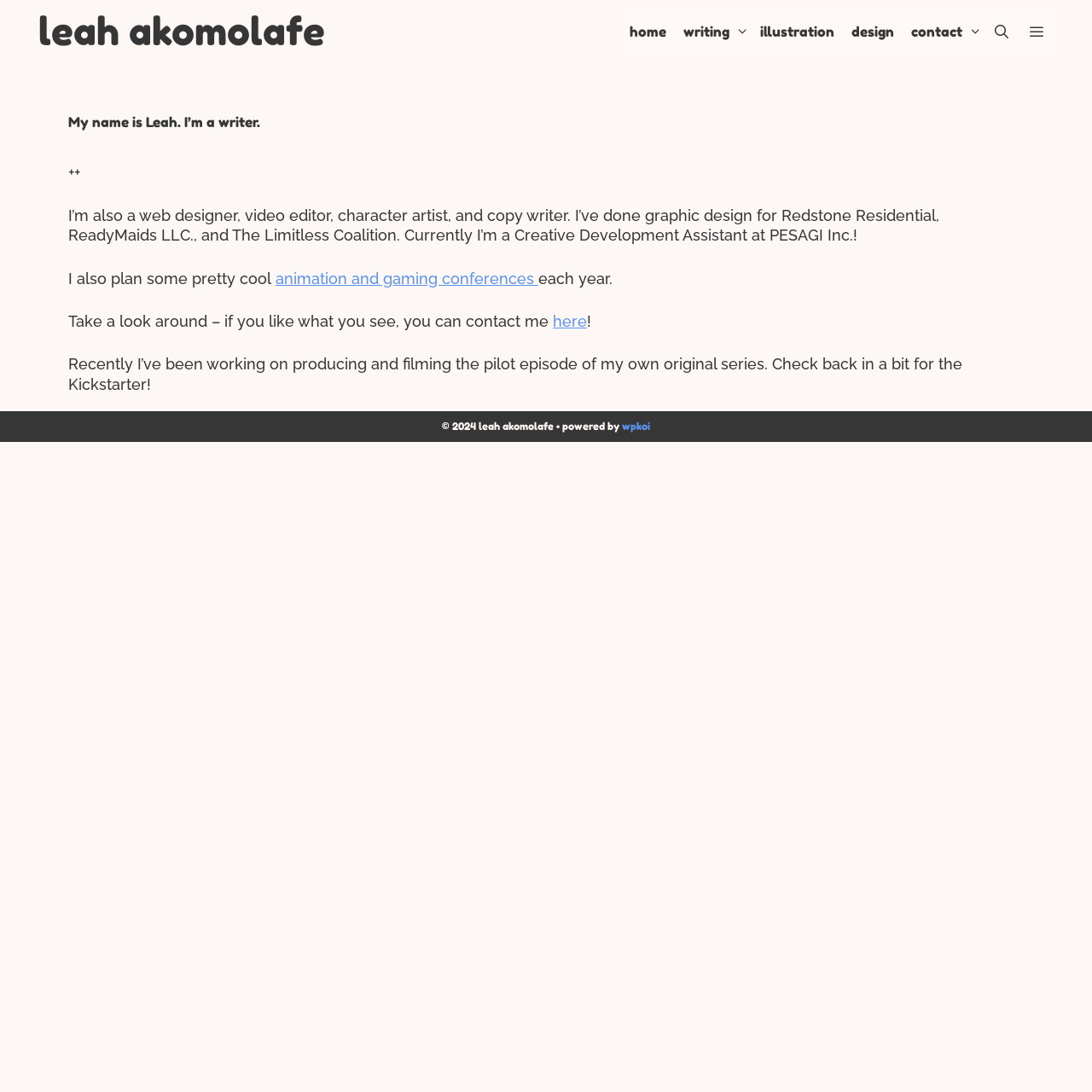Answer the question using only one word or a concise phrase: What is the purpose of the 'contact' link?

To contact Leah